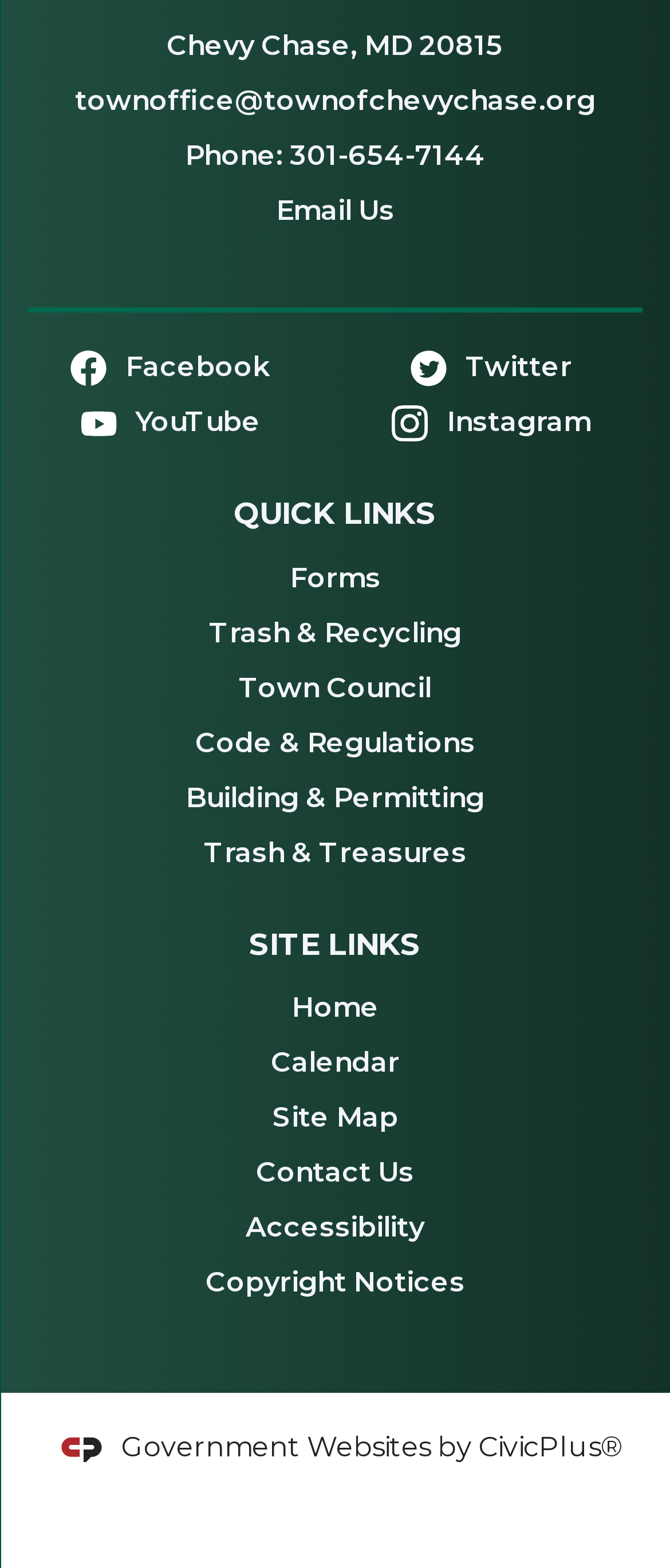Can you specify the bounding box coordinates for the region that should be clicked to fulfill this instruction: "Search for resources".

None